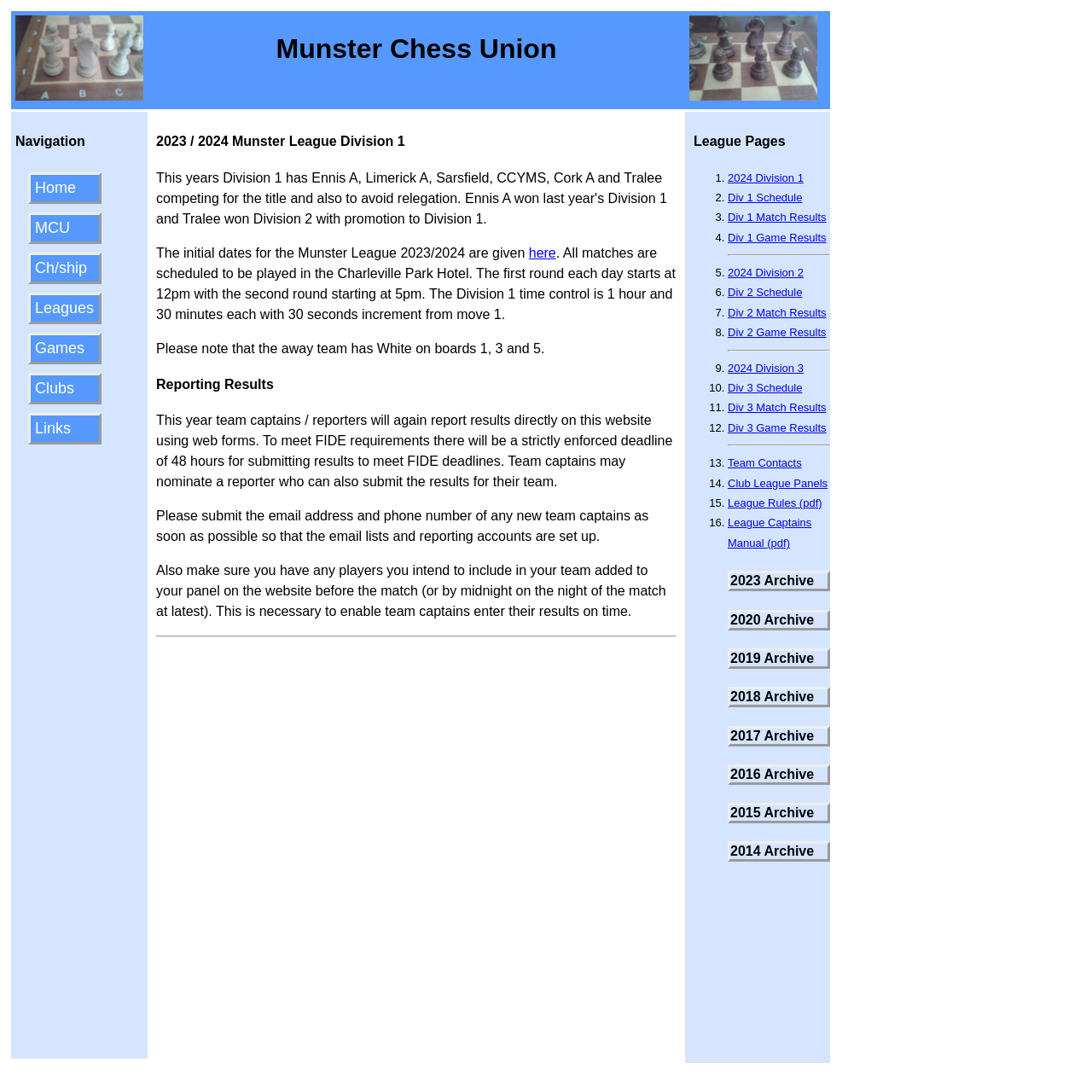What is the name of the league division?
Based on the screenshot, answer the question with a single word or phrase.

Division 1